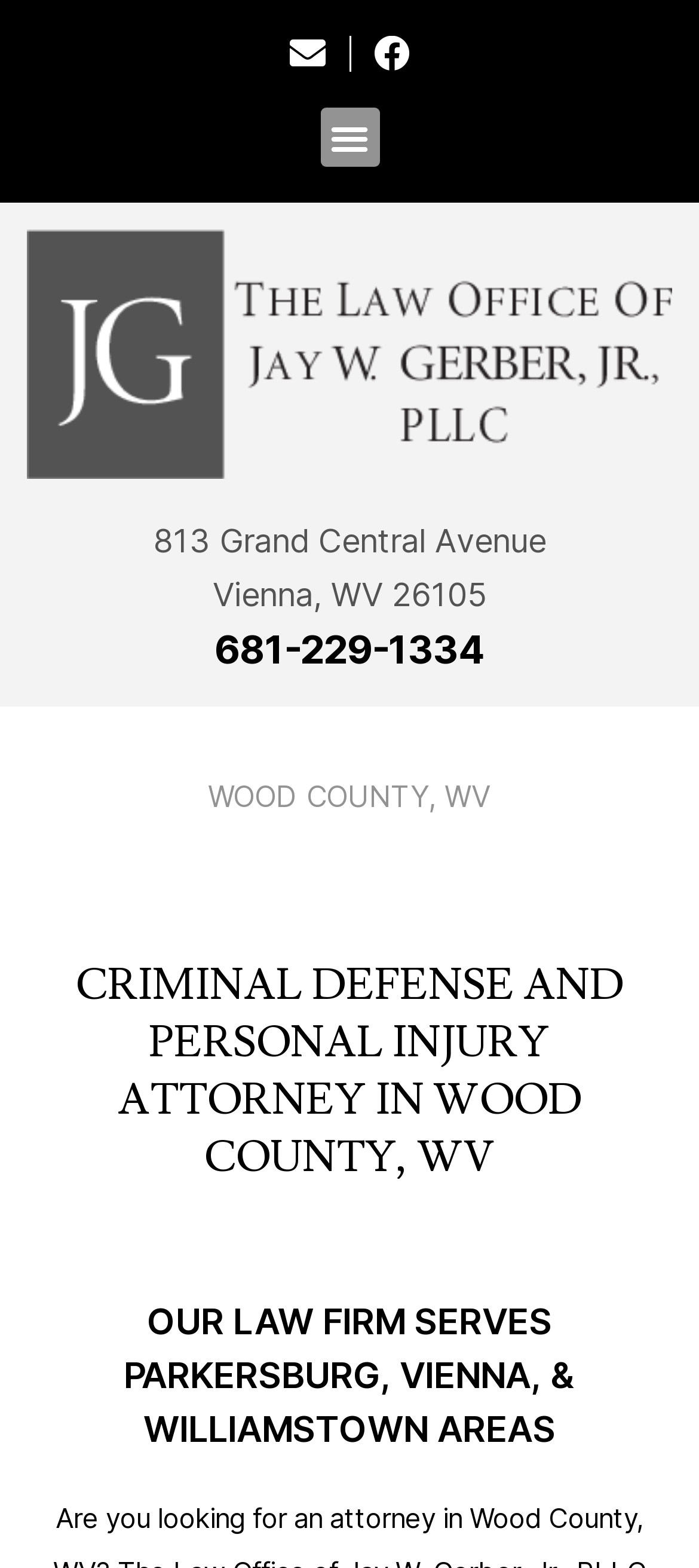What county is the law office located in?
Give a thorough and detailed response to the question.

I found the county by looking at the static text element with the bounding box coordinates [0.297, 0.496, 0.703, 0.519], which contains the text 'WOOD COUNTY, WV'.